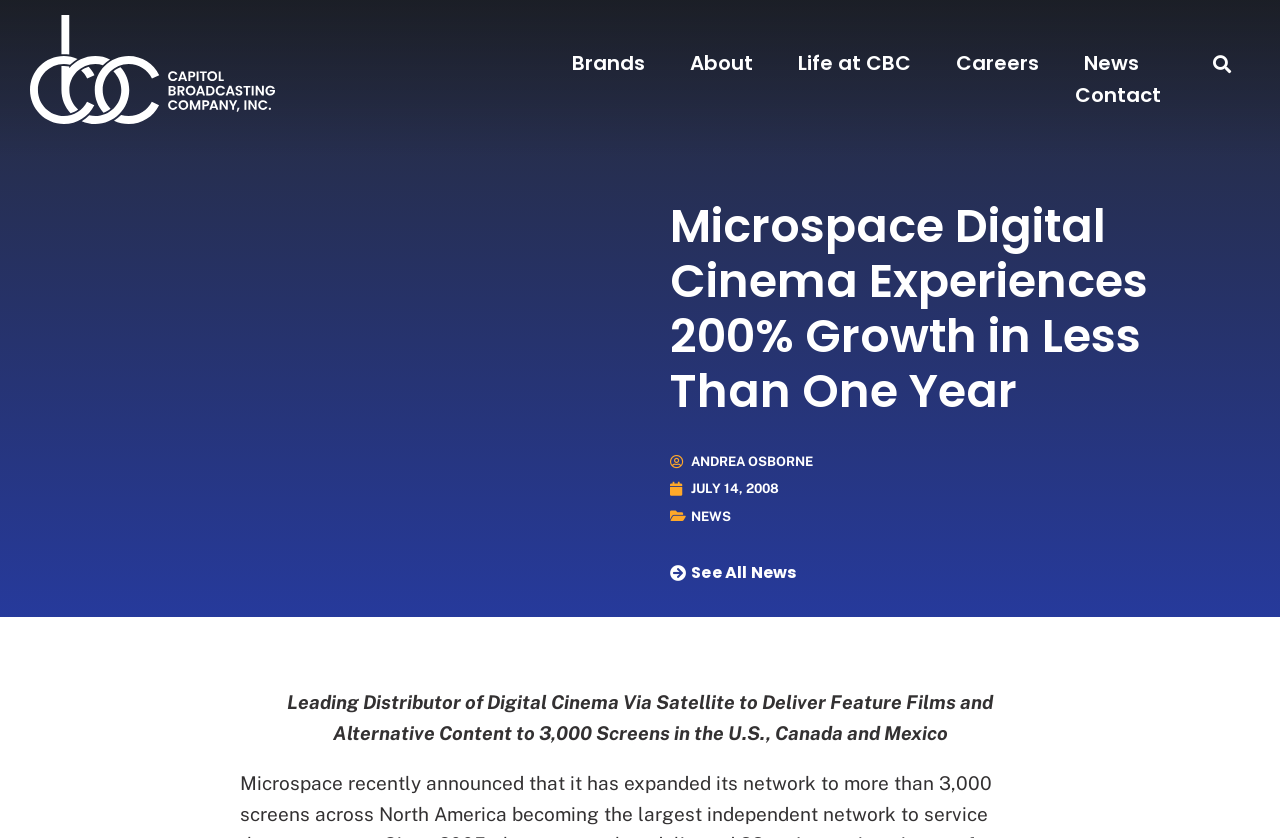Specify the bounding box coordinates of the region I need to click to perform the following instruction: "Go to the About page". The coordinates must be four float numbers in the range of 0 to 1, i.e., [left, top, right, bottom].

[0.539, 0.057, 0.588, 0.095]